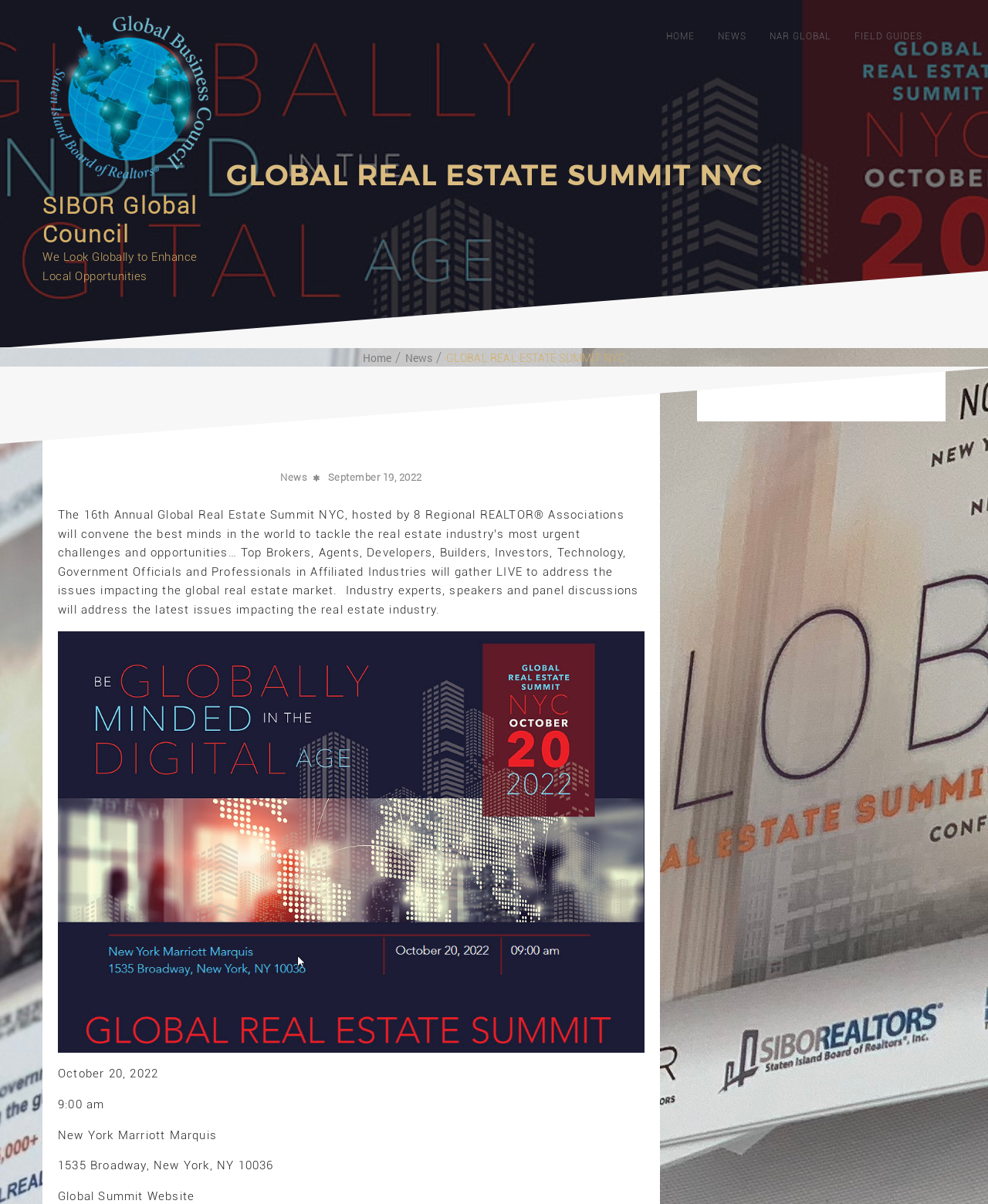From the element description News, predict the bounding box coordinates of the UI element. The coordinates must be specified in the format (top-left x, top-left y, bottom-right x, bottom-right y) and should be within the 0 to 1 range.

[0.727, 0.019, 0.755, 0.041]